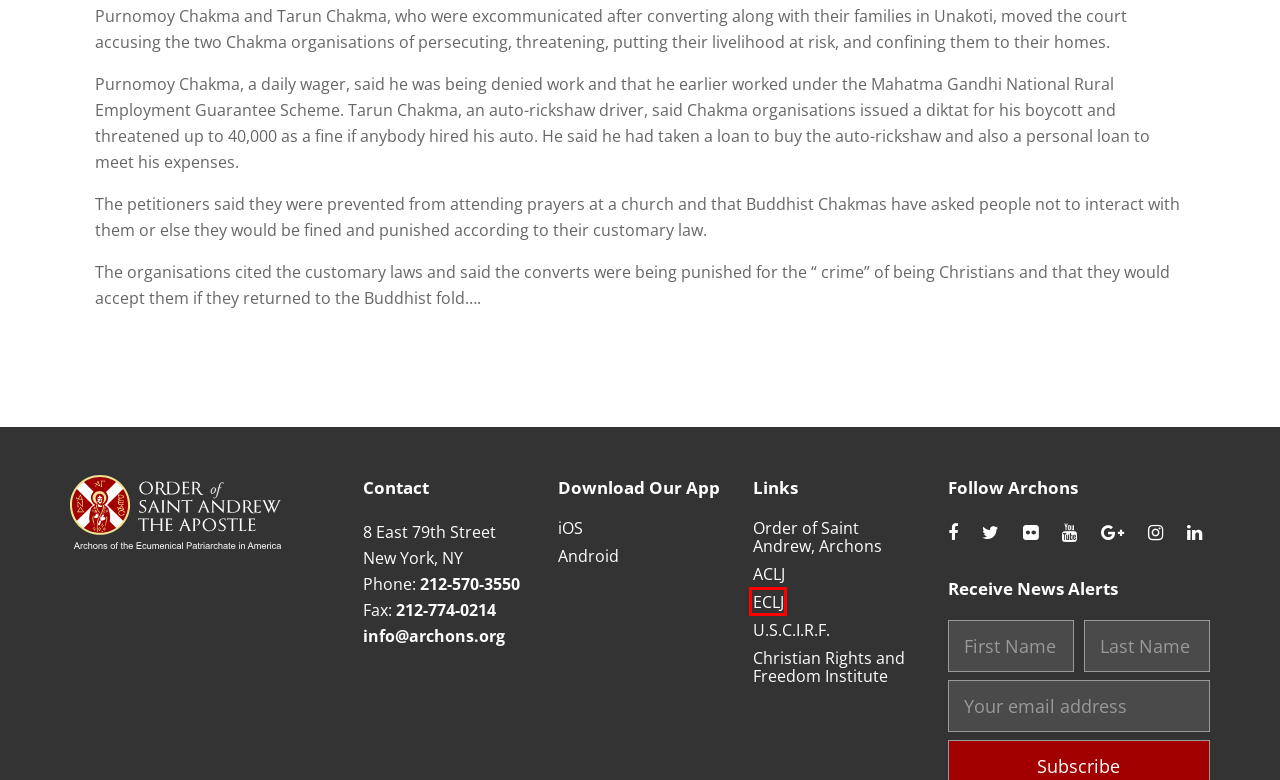Examine the screenshot of the webpage, noting the red bounding box around a UI element. Pick the webpage description that best matches the new page after the element in the red bounding box is clicked. Here are the candidates:
A. ‎Archons on the App Store
B. About - The Persecution of Christians
C. Home - Archons of the Ecumenical Patriarchate
D. European Centre for Law and Justice | ECLJ
E. American Center for Law and Justice
F. Report Persecution - The Persecution of Christians
G. FAQ - The Persecution of Christians
H. India Archives - The Persecution of Christians

D